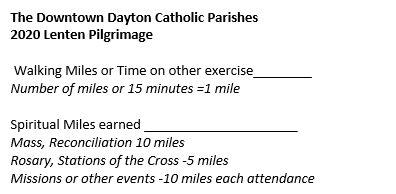Elaborate on the image by describing it in detail.

The image presents a detailed outline for the "2020 Lenten Pilgrimage" organized by the Downtown Dayton Catholic Parishes. It features a structured approach for participants to log their physical and spiritual activities during the Lenten season. The section titled “Walking Miles or Time on other exercise” encourages individuals to track their exercise, equating every 15 minutes or each mile walked as one mile toward their goal. Below, the “Spiritual Miles earned” category lists various activities: attending Mass or Reconciliation earns participants 10 miles, while participating in the Rosary or Stations of the Cross grants 5 miles. Additionally, involvement in missions or other events contributes 10 miles for each attendance. This framework is a part of the larger initiative to engage the community in spiritual growth during Lent through both physical and spiritual disciplines.